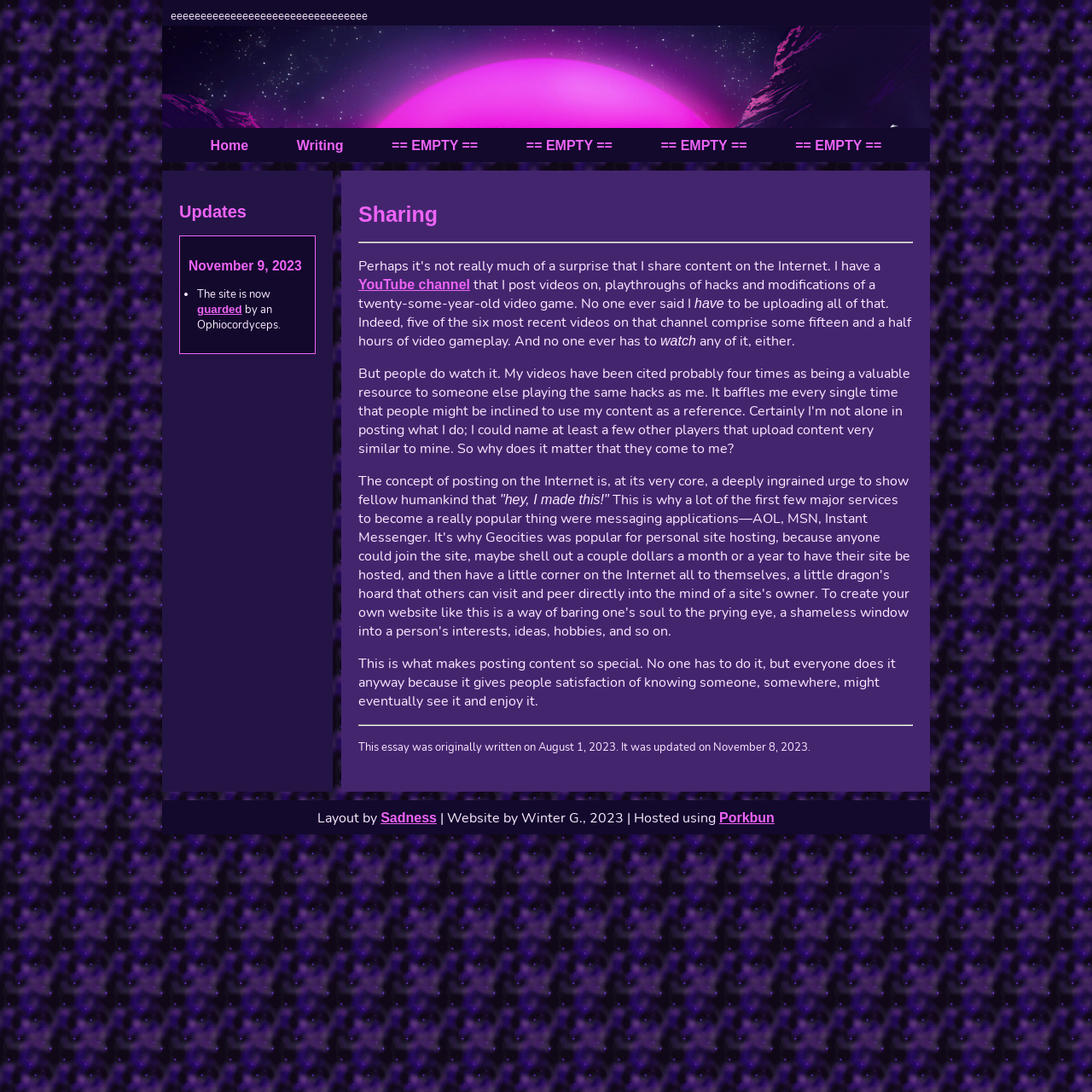Illustrate the webpage thoroughly, mentioning all important details.

The webpage is an essay titled "Sharing" by BrionneQuest. At the top, there is a long string of text "eeeeeeeeeeeeeeeeeeeeeeeeeeeeeeeee" followed by a navigation menu with links to "Home", "Writing", and several empty links. 

Below the navigation menu, there is a section with a heading "Updates" and a subheading "November 9, 2023". This section contains a list with a single item, which is a sentence "The site is now guarded by an Ophiocordyceps." The sentence includes a link to the word "guarded".

The main content of the essay is divided into paragraphs, with a heading "Sharing" at the top. The text discusses the concept of sharing content on the internet, with the author reflecting on their own experience of posting videos on their YouTube channel. The essay also touches on the idea that people share content because it gives them satisfaction, even if no one else sees it.

At the bottom of the page, there is a footer section with information about the layout and website, including credits to "Sadness" and "Winter G." and a link to the hosting service "Porkbun".